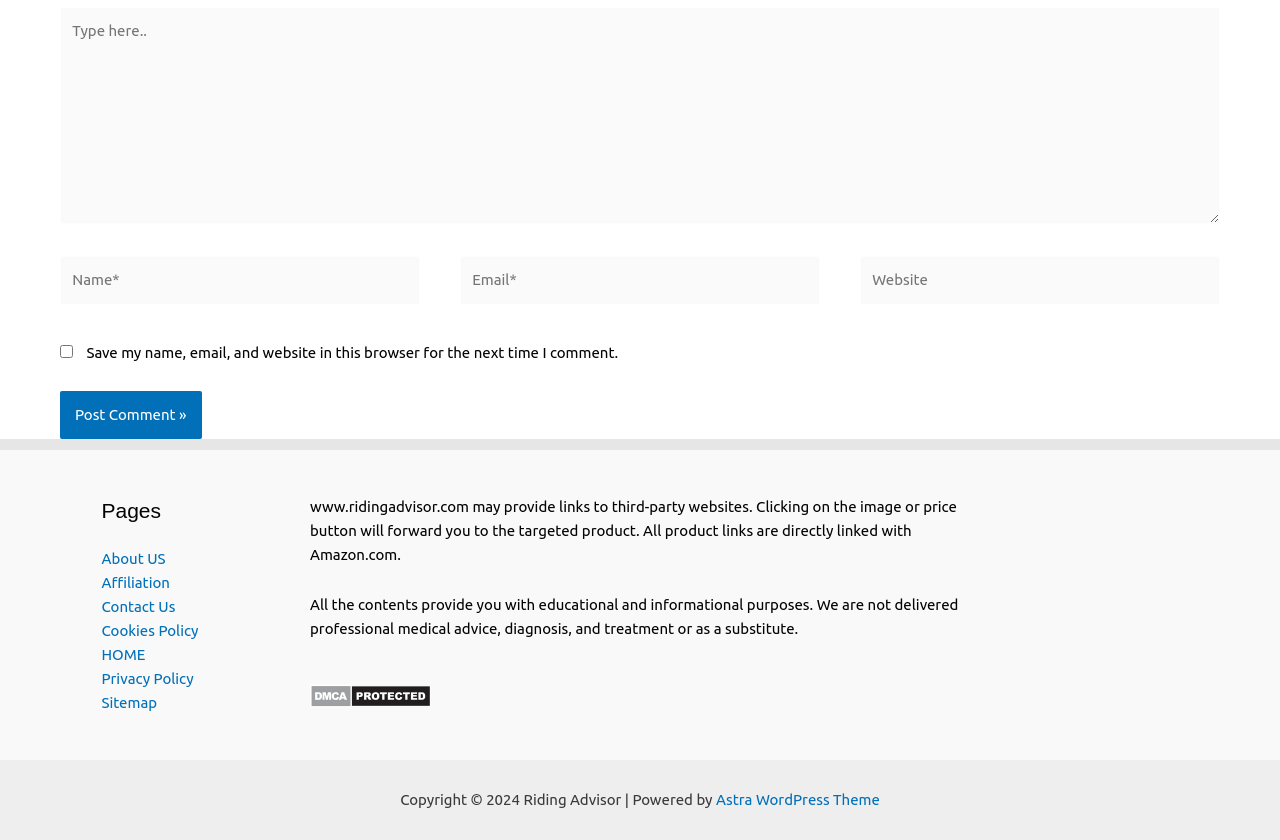How many links are in the 'Pages' navigation?
Refer to the screenshot and answer in one word or phrase.

7